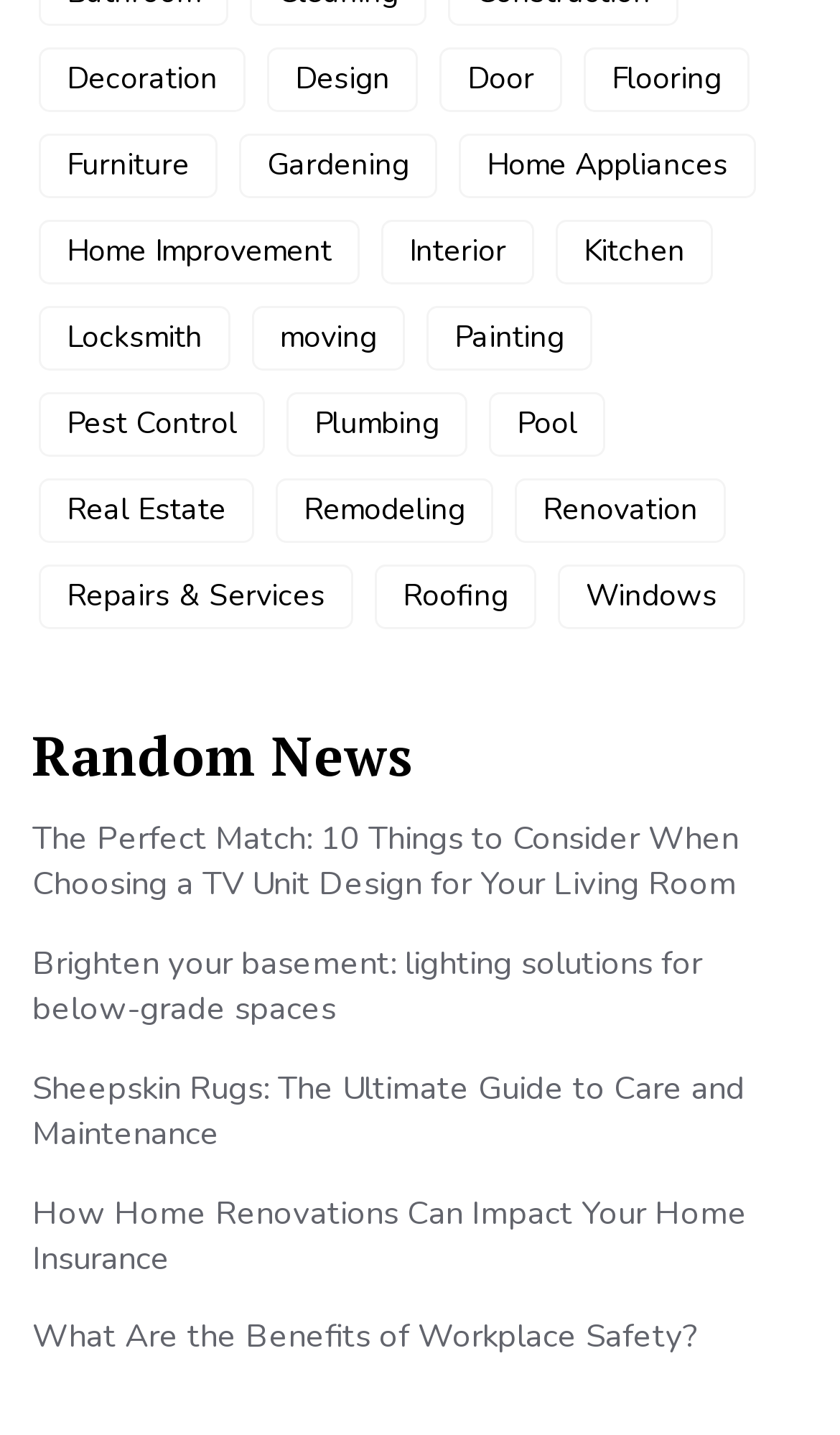Please find the bounding box coordinates for the clickable element needed to perform this instruction: "Click on the 'Business' link".

None